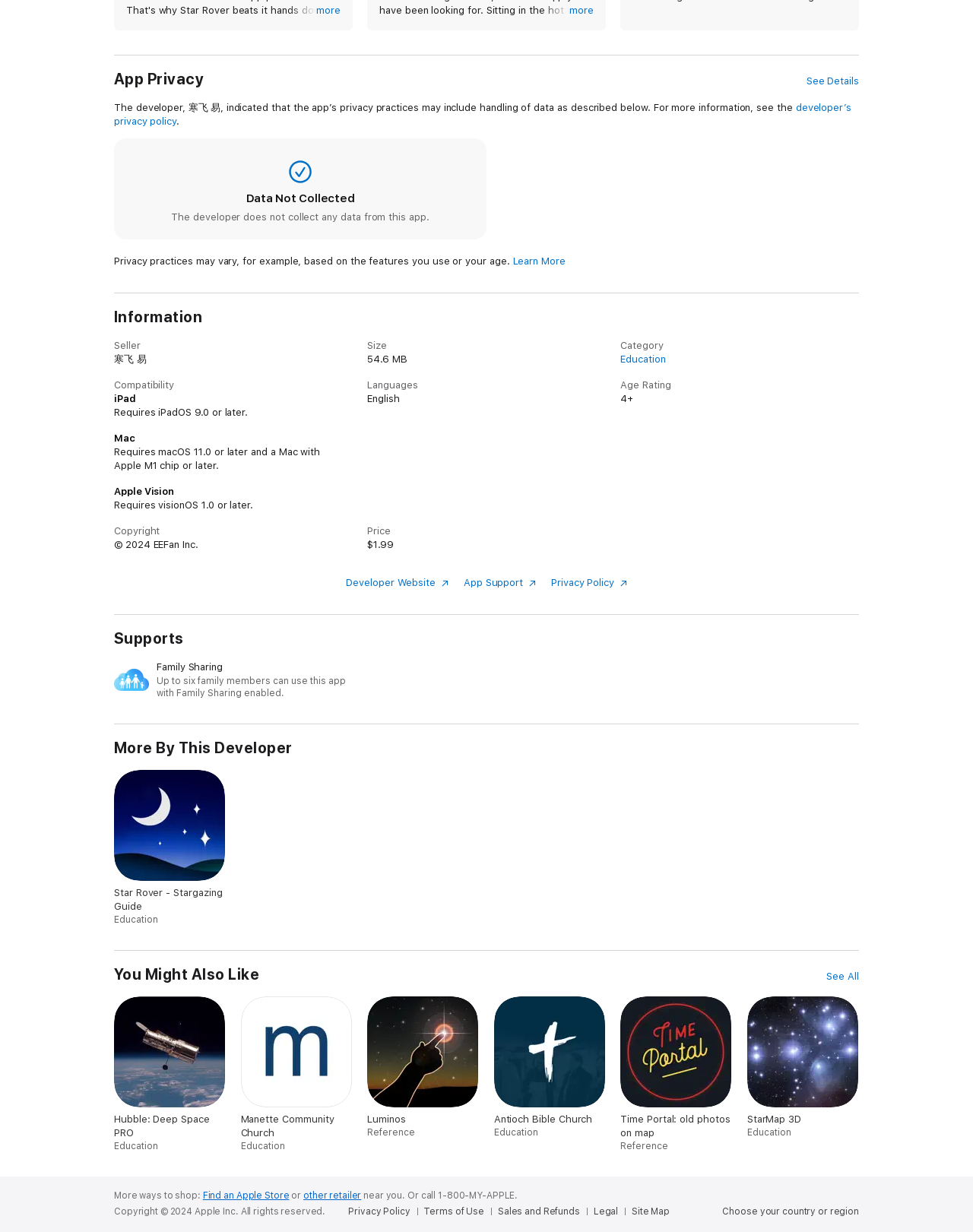What is the size of the app?
Please utilize the information in the image to give a detailed response to the question.

I found the size of the app by looking at the 'Size' section under the 'Information' heading, which mentions '54.6 megabytes' as the size.